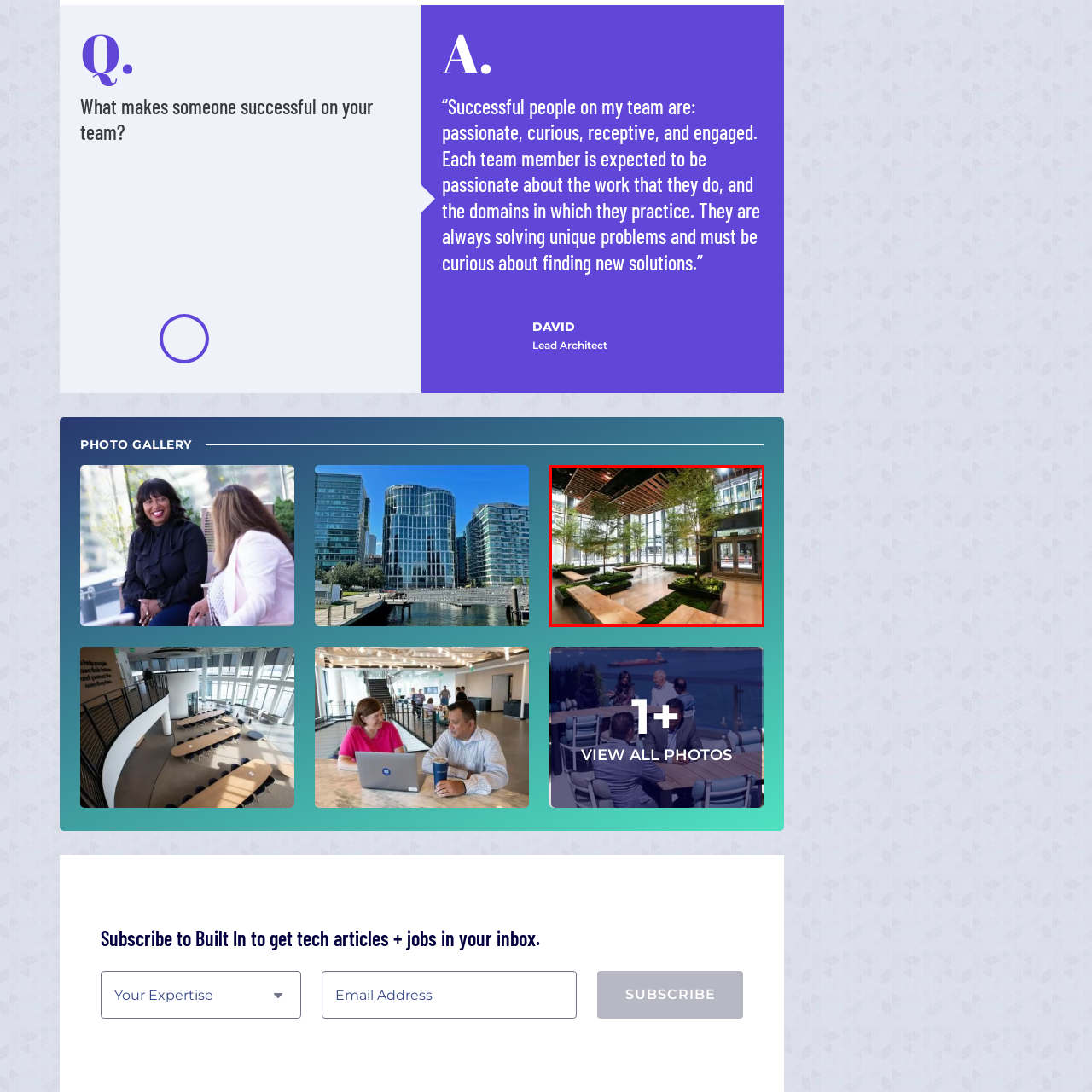Create an extensive description for the image inside the red frame.

The image showcases a modern office lobby, characterized by a spacious and airy design filled with natural light streaming through large glass windows. Inside, there are several neatly arranged benches made of wood, surrounded by lush greenery, featuring small trees and plants that add a refreshing touch to the environment. The earthy tones of the wood and the vibrant greenery contrast beautifully with the sleek, contemporary finishes of the space. This inviting area serves as a welcoming entrance, promoting both relaxation and collaboration among employees and visitors alike. The overall ambiance suggests a commitment to blending nature with modern workspaces, enhancing both aesthetic appeal and the well-being of those who occupy the space.